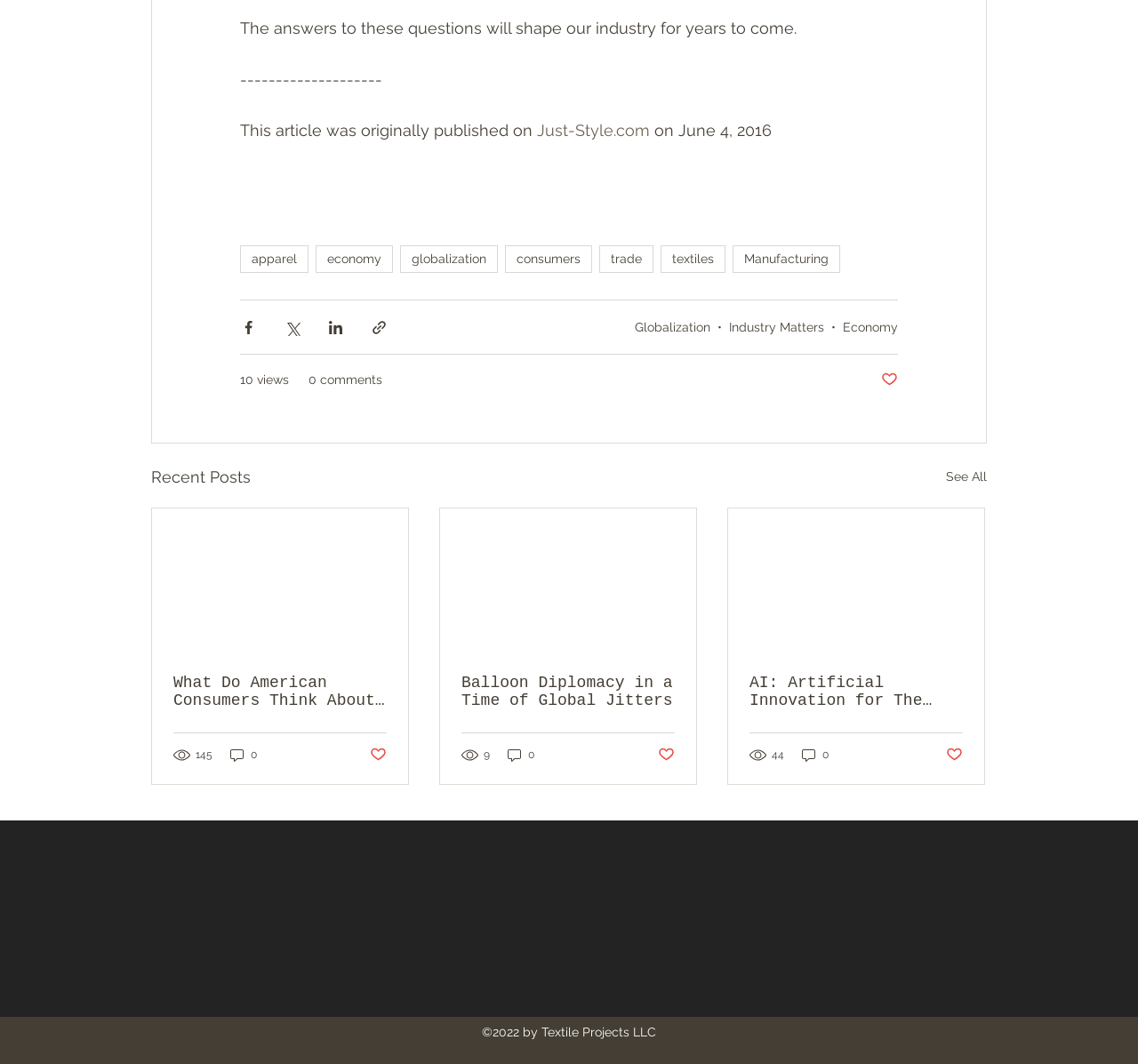Please respond in a single word or phrase: 
What is the purpose of the buttons with Facebook, Twitter, and LinkedIn icons?

Share via social media